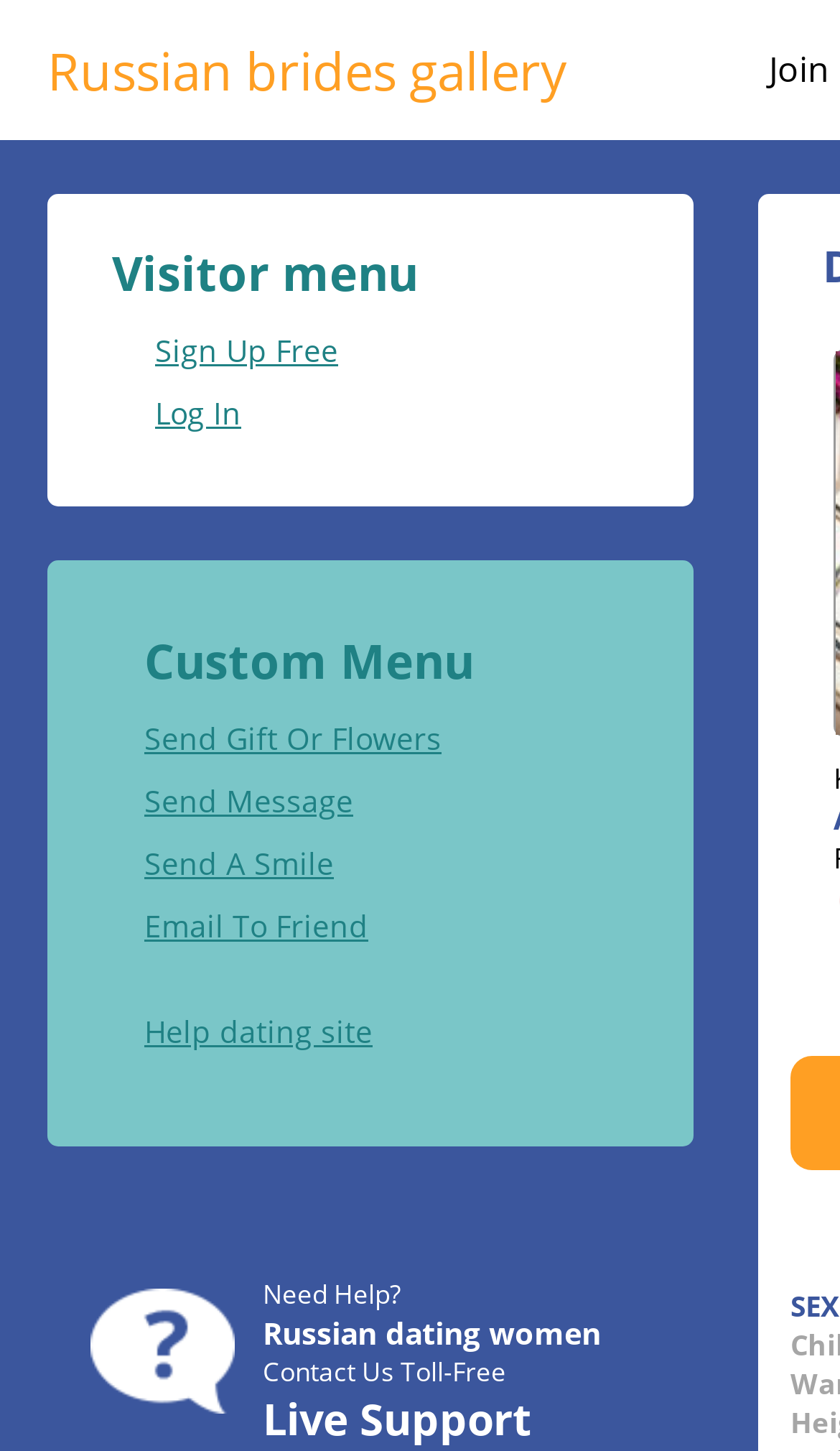What type of menu is available for visitors?
Answer the question with a single word or phrase, referring to the image.

Visitor menu